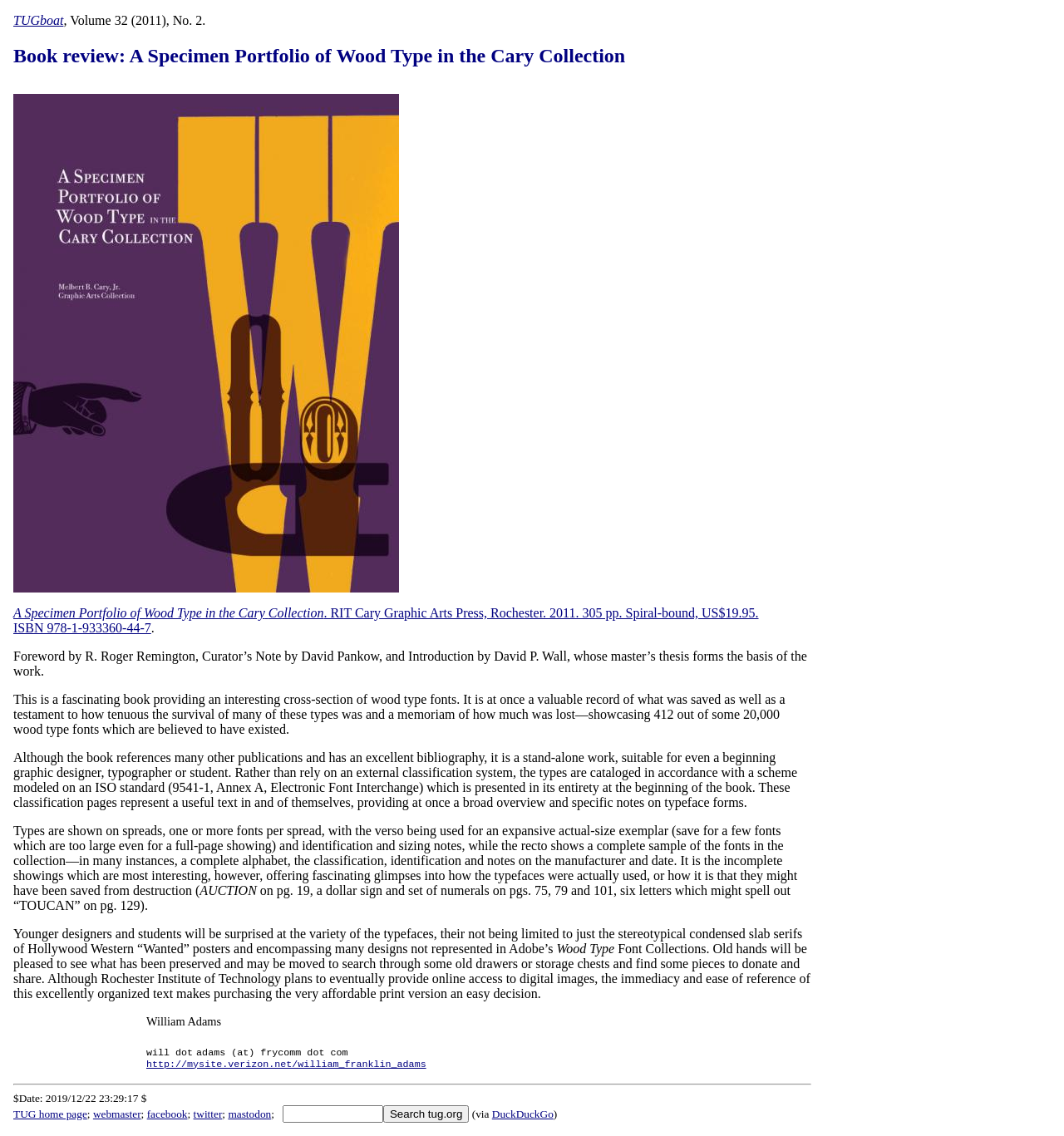How many wood type fonts are showcased in the book?
Answer the question with a thorough and detailed explanation.

The book showcases 412 out of some 20,000 wood type fonts which are believed to have existed, as mentioned in the review.